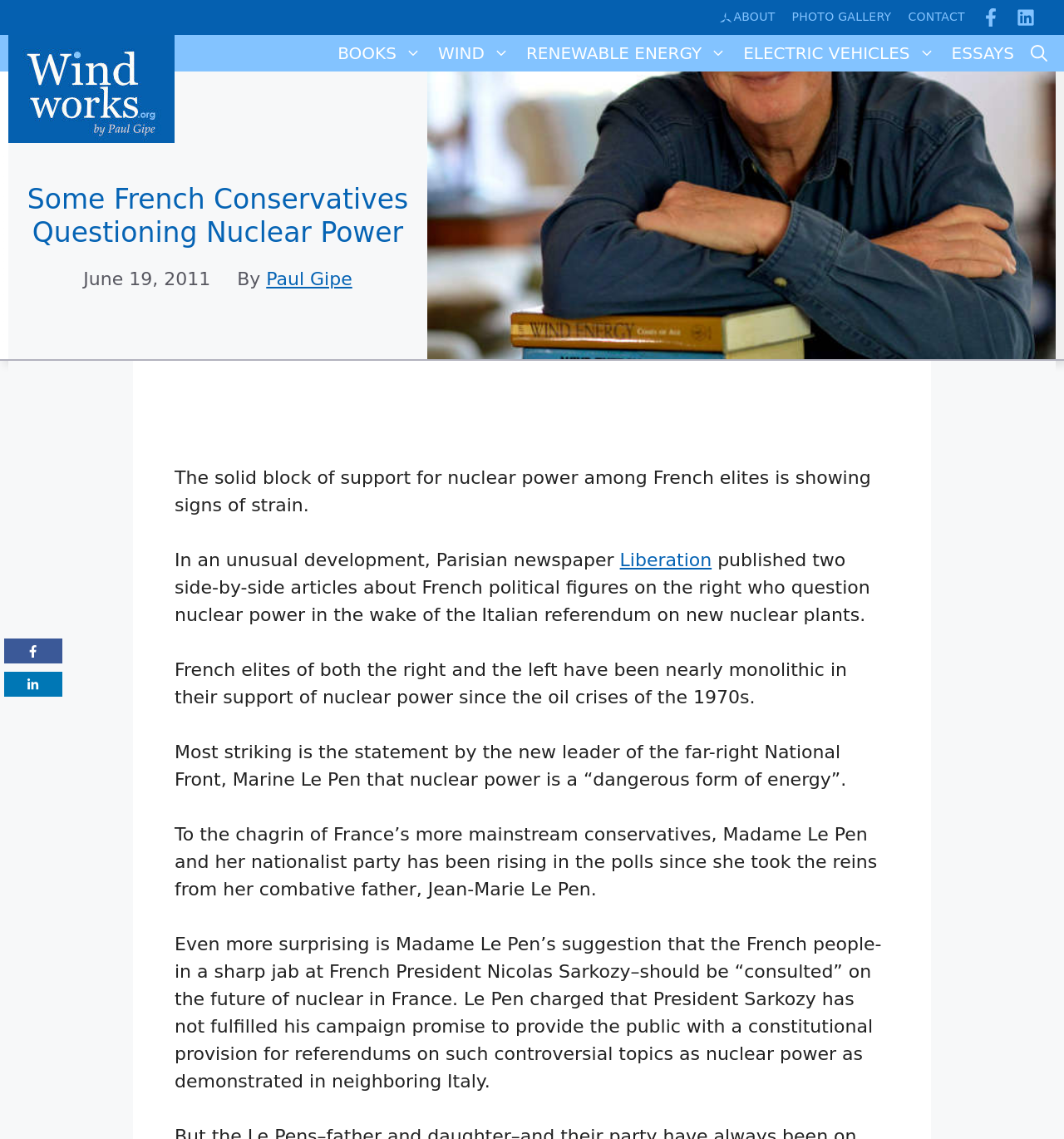Locate the bounding box coordinates of the clickable area needed to fulfill the instruction: "Open PHOTO GALLERY".

[0.744, 0.007, 0.838, 0.023]